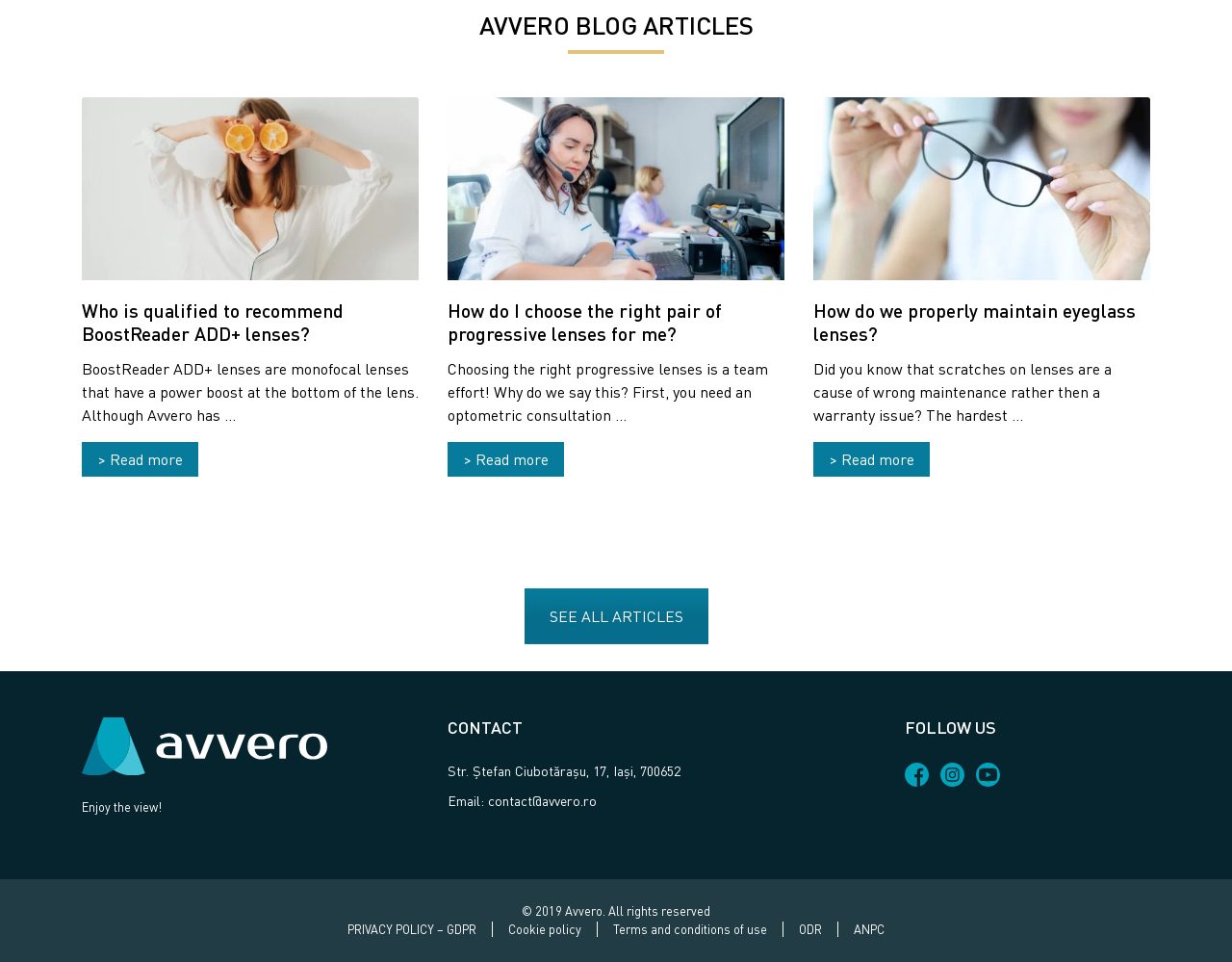What is the main topic of this blog?
Observe the image and answer the question with a one-word or short phrase response.

Eyeglass lenses